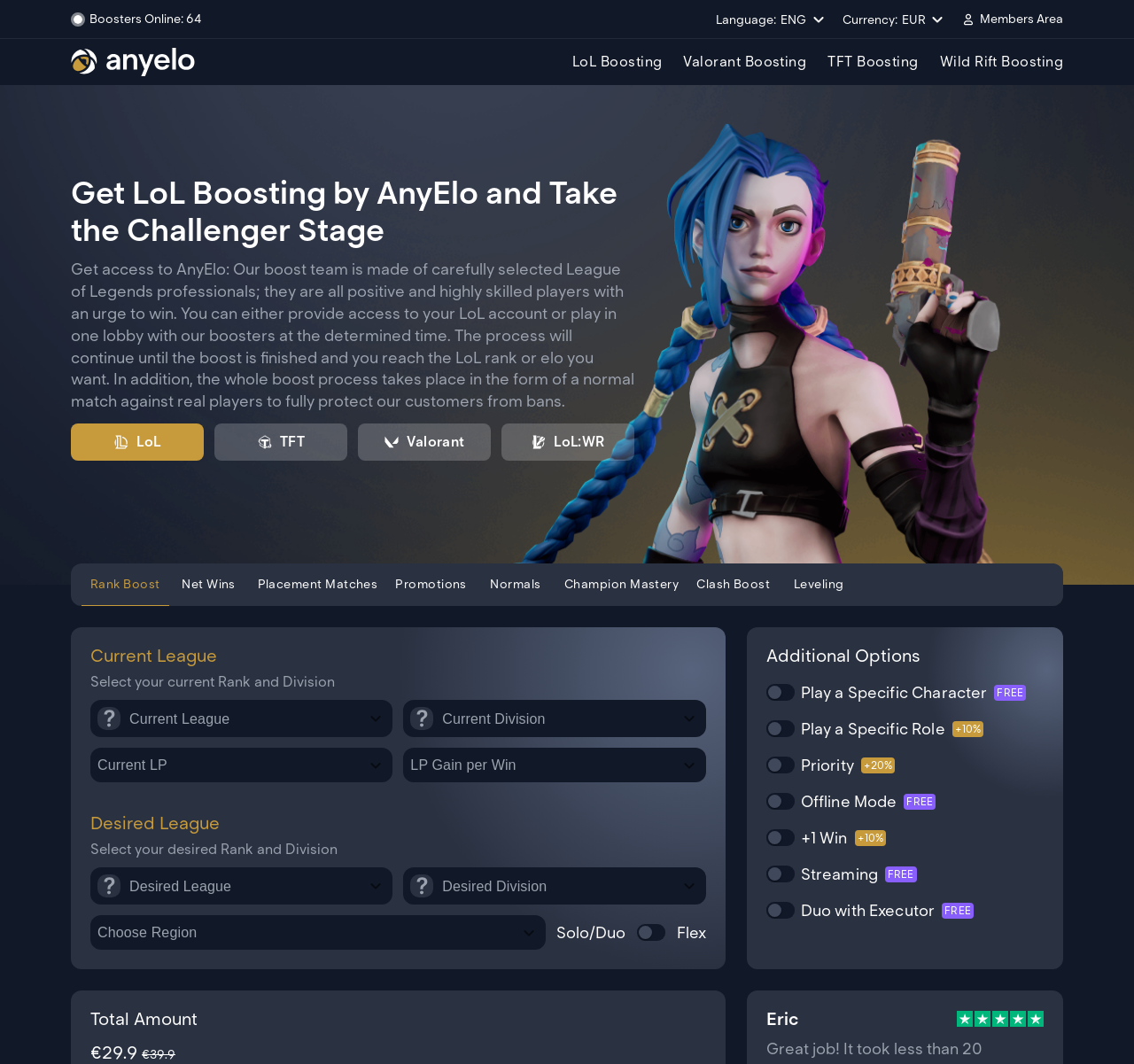Please find and report the bounding box coordinates of the element to click in order to perform the following action: "Choose the currency". The coordinates should be expressed as four float numbers between 0 and 1, in the format [left, top, right, bottom].

[0.743, 0.012, 0.791, 0.026]